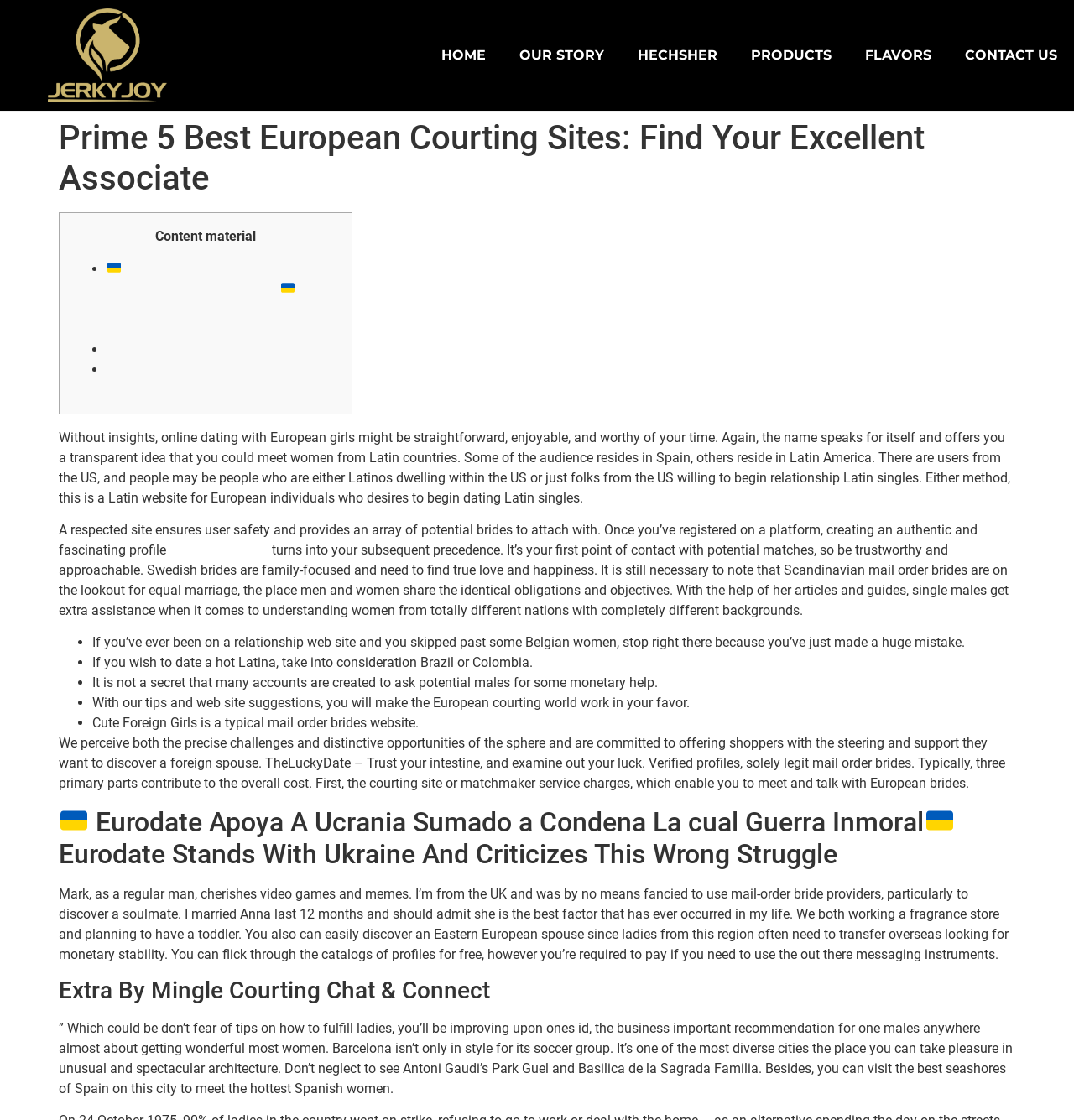Bounding box coordinates are given in the format (top-left x, top-left y, bottom-right x, bottom-right y). All values should be floating point numbers between 0 and 1. Provide the bounding box coordinate for the UI element described as: Flavors

[0.79, 0.023, 0.883, 0.076]